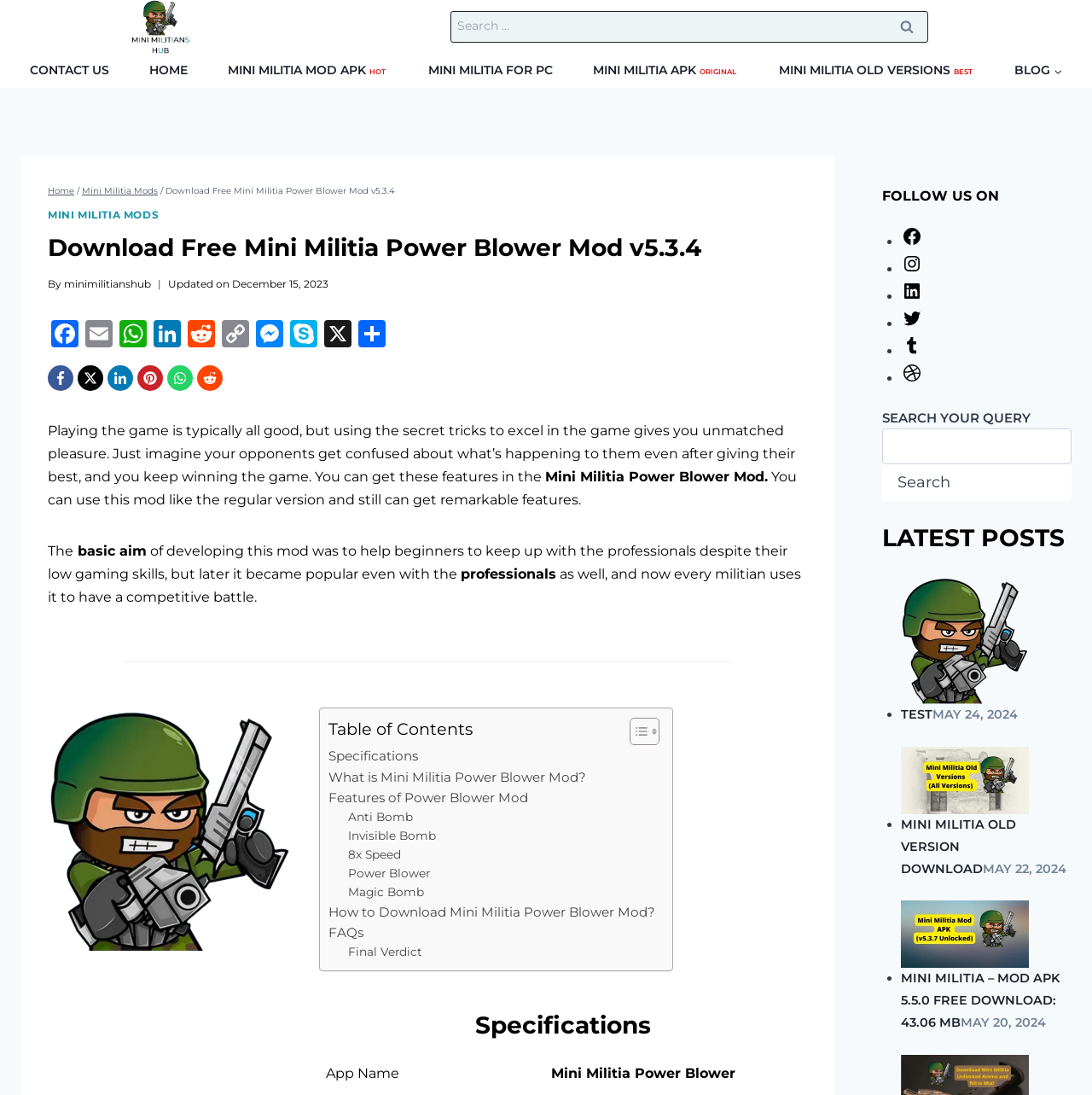What is the speed feature of this mod?
Use the image to answer the question with a single word or phrase.

8x speed